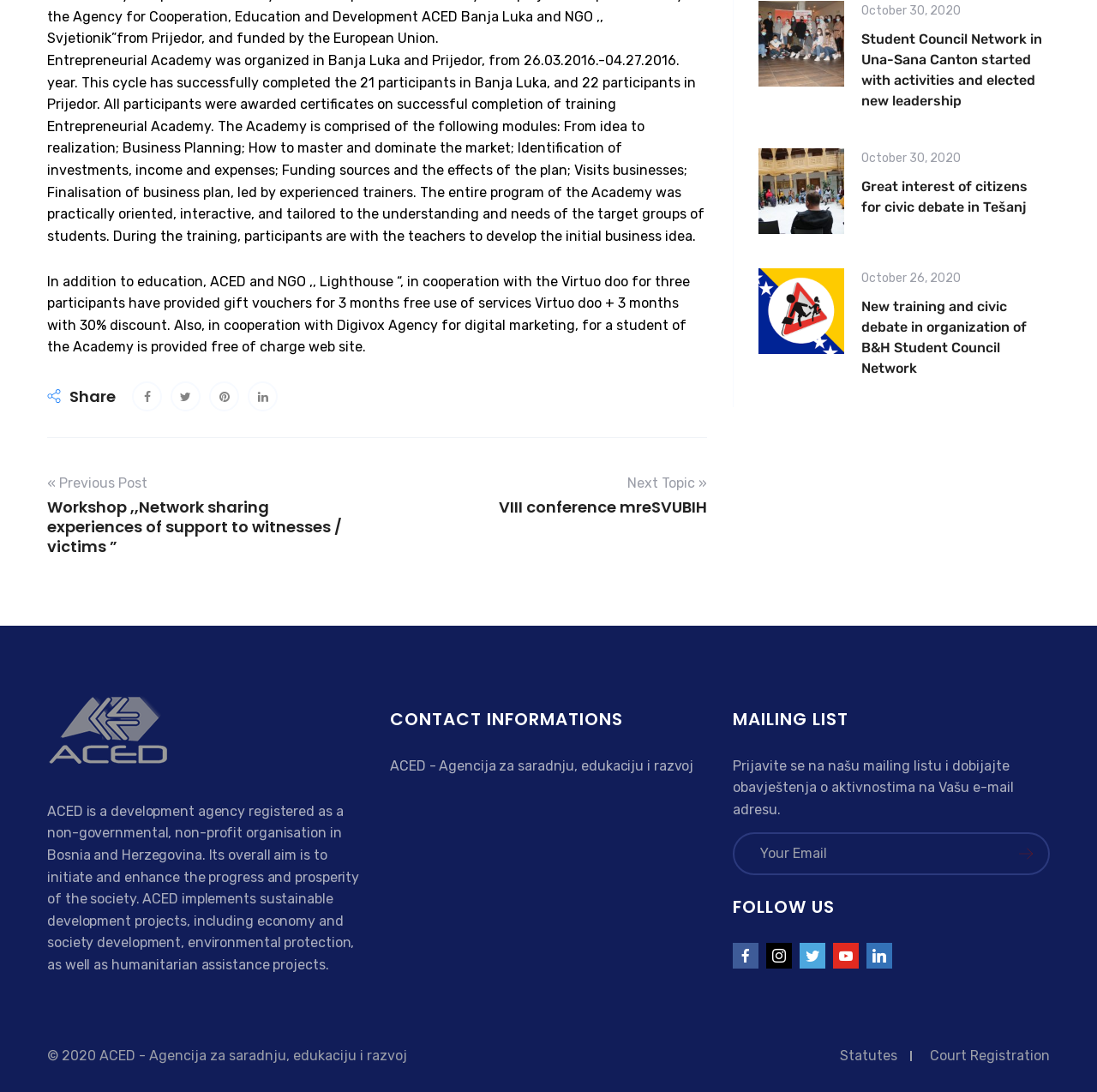Identify the bounding box for the described UI element: "title="New+cycle+of+Entrepreneurial+Academy+successfully+completed"".

[0.226, 0.349, 0.253, 0.377]